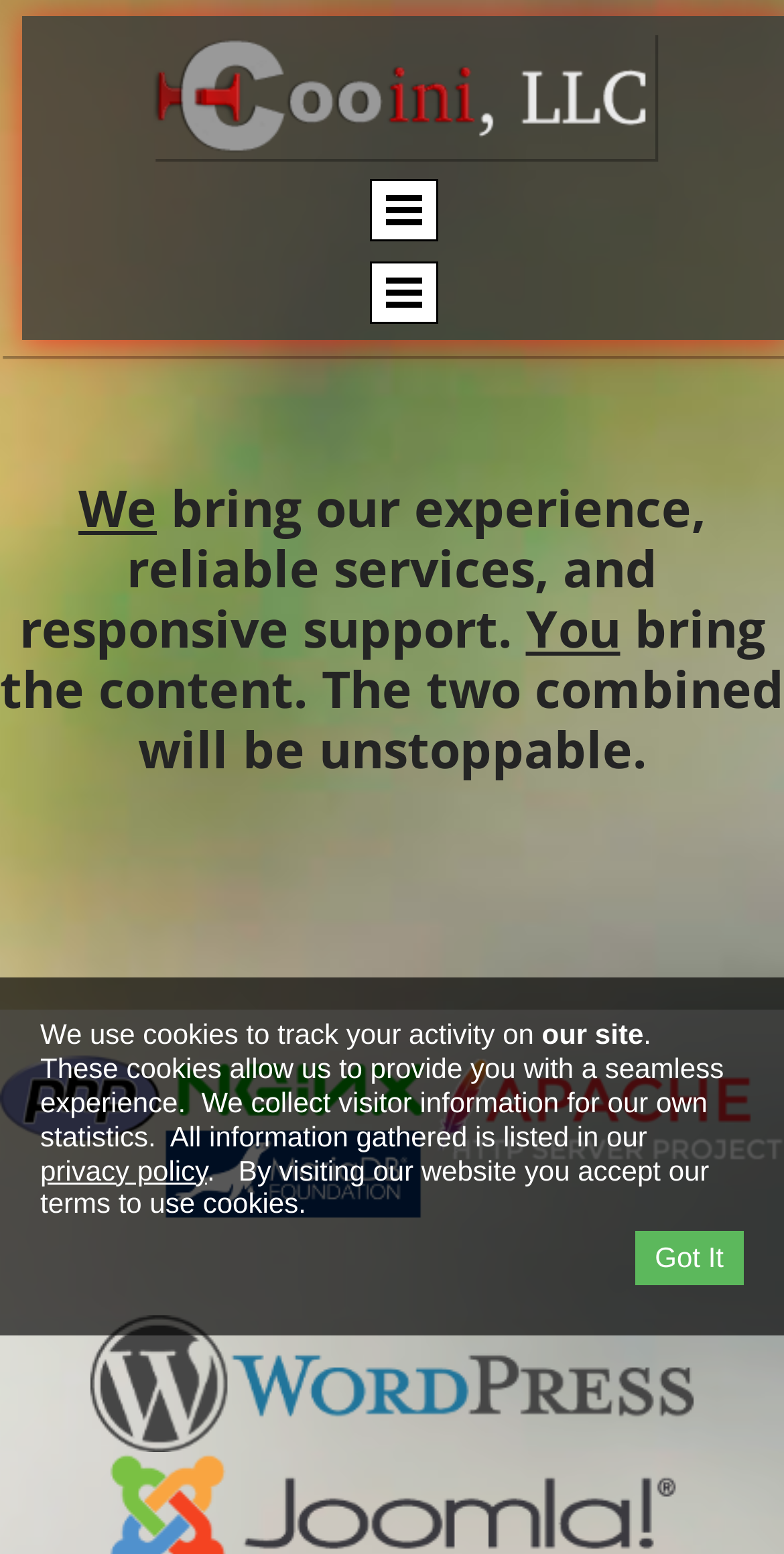Describe every aspect of the webpage comprehensively.

The webpage is the homepage of Cooini, LLC, a company that provides web hosting and internet solutions. At the top-left corner, there is a logo of Cooini, LLC, which is an image with a link to the company's homepage. Below the logo, there is a heading that spans the entire width of the page, stating the company's mission and values.

On the top-right side, there are two empty links, possibly navigation buttons or social media links. Below these links, there is a section that informs visitors about the company's use of cookies to track their activity on the site. This section consists of three paragraphs of text, with a link to the company's privacy policy in the middle paragraph.

At the bottom-right corner, there is a button labeled "Got It", which is likely used to acknowledge and accept the company's terms of using cookies. Overall, the webpage has a simple and clean layout, with a focus on conveying the company's message and informing visitors about its cookie policy.